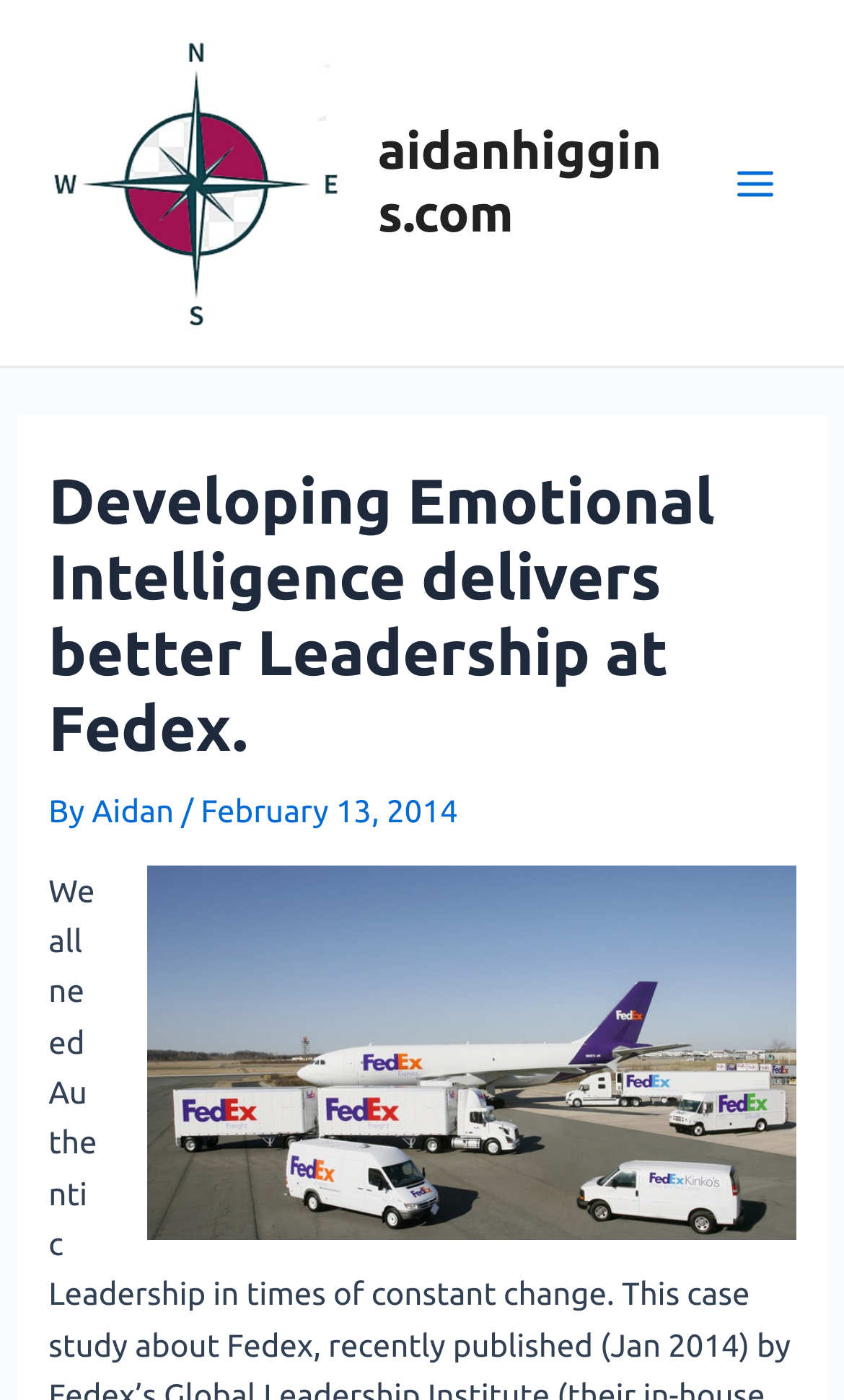Locate the UI element described by aidanhiggins.com and provide its bounding box coordinates. Use the format (top-left x, top-left y, bottom-right x, bottom-right y) with all values as floating point numbers between 0 and 1.

[0.448, 0.088, 0.784, 0.172]